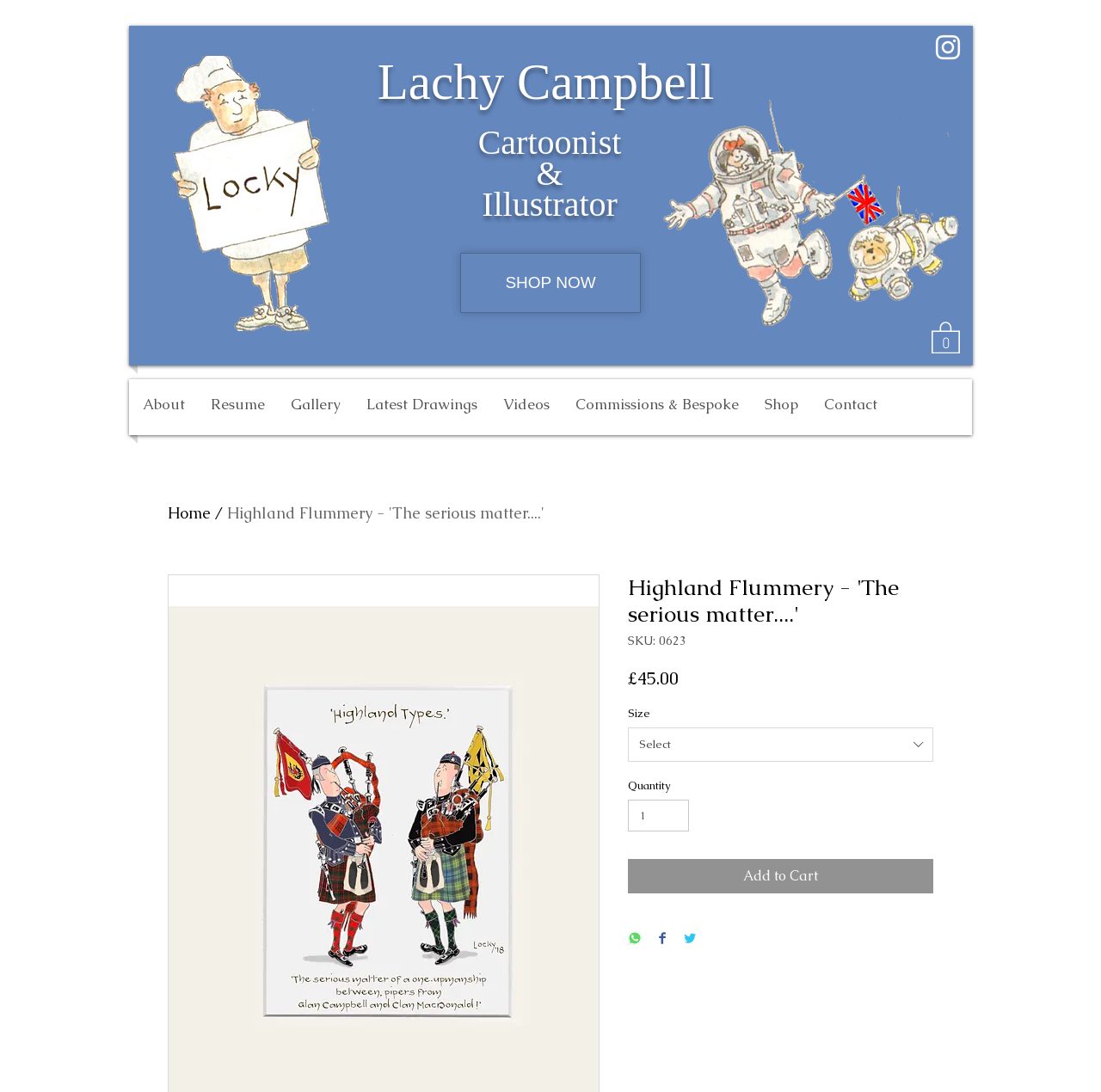Find the bounding box coordinates of the element you need to click on to perform this action: 'Click the 'Add to Cart' button'. The coordinates should be represented by four float values between 0 and 1, in the format [left, top, right, bottom].

[0.57, 0.787, 0.848, 0.818]